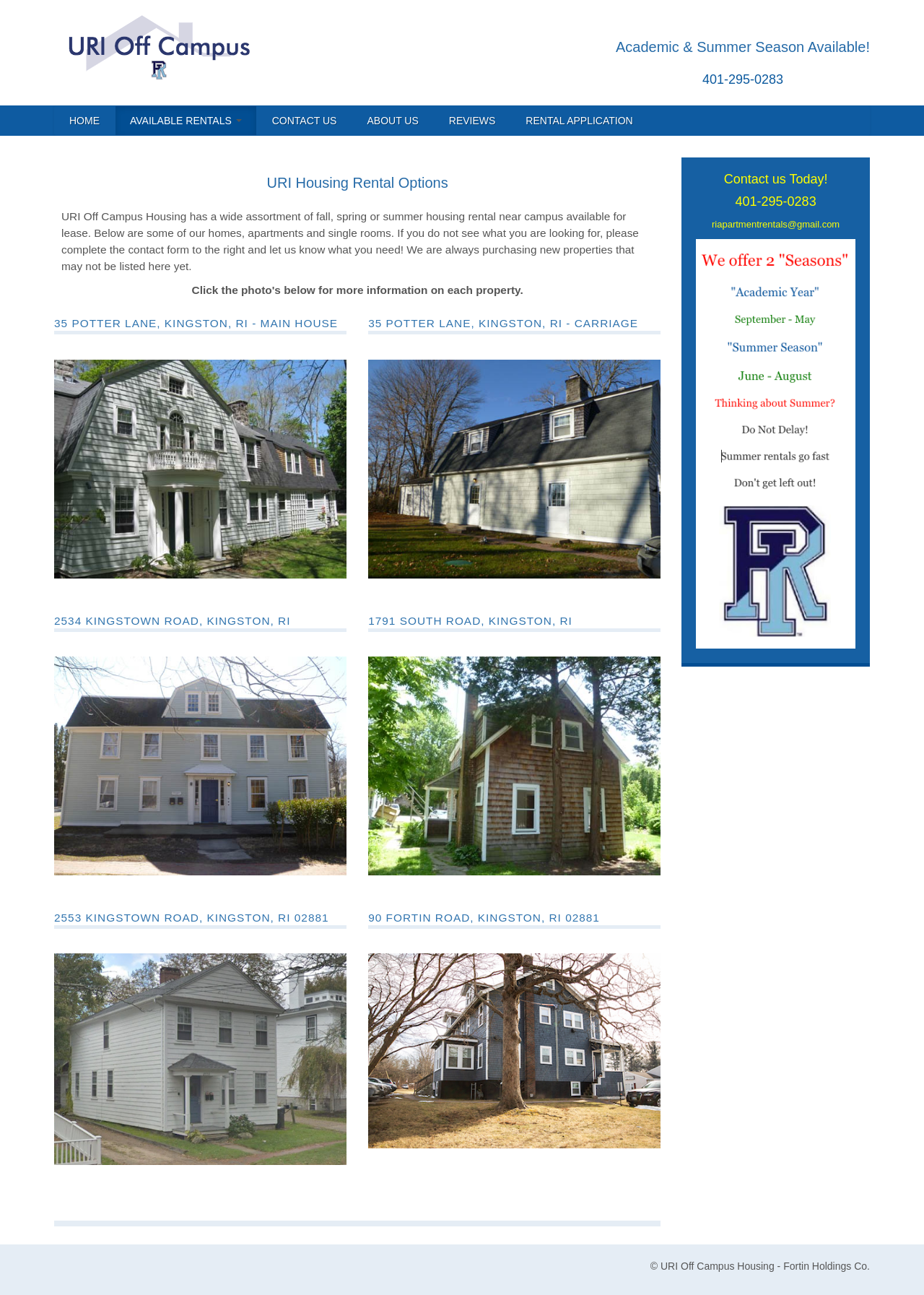Using the information in the image, give a detailed answer to the following question: How many rental options are listed?

I counted the number of headings that describe specific rental options, such as '35 POTTER LANE, KINGSTON, RI - MAIN HOUSE' and '2553 KINGSTOWN ROAD, KINGSTON, RI 02881', and found 8 of them.